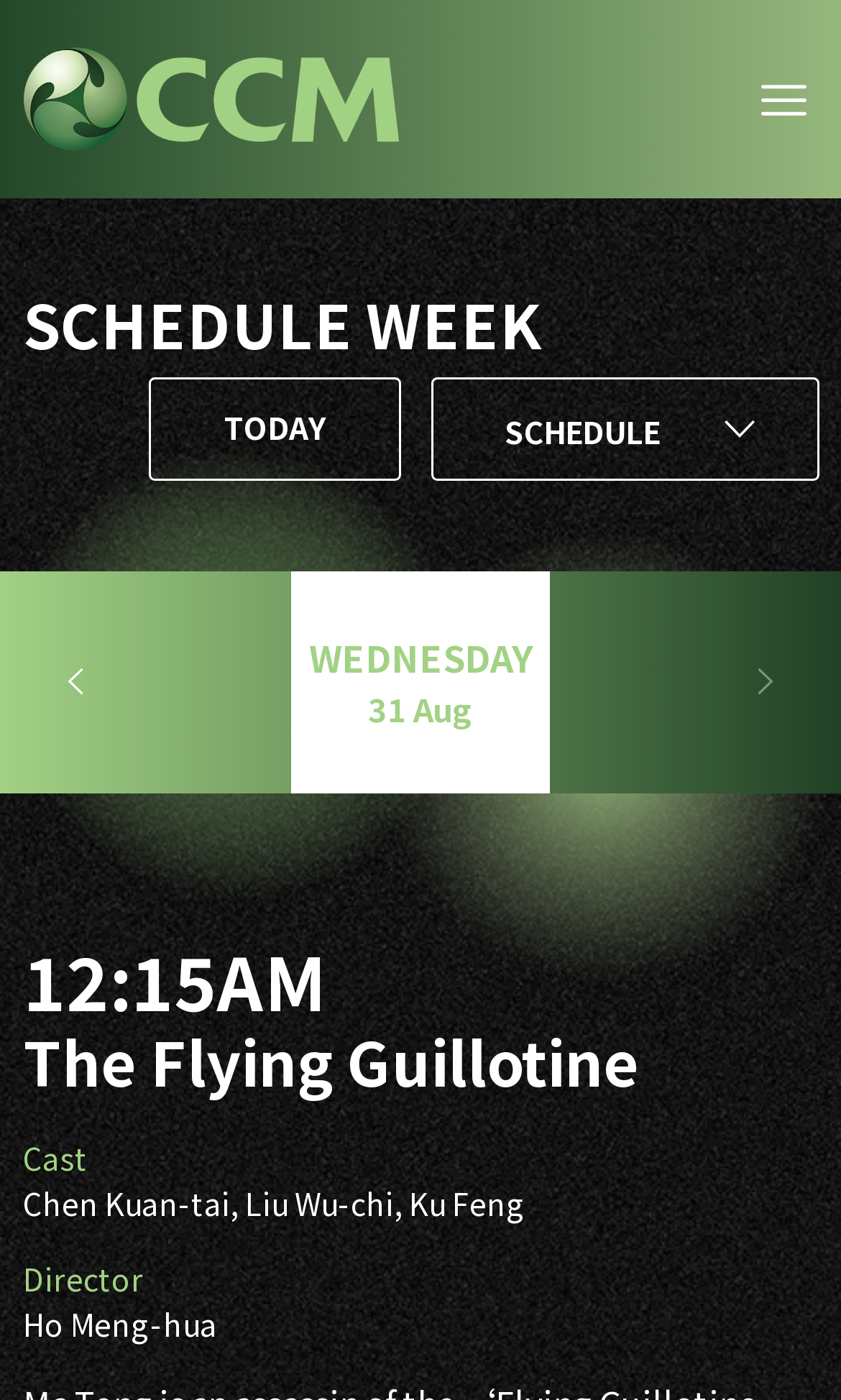Find the bounding box of the UI element described as follows: "Wednesday31 Aug".

[0.347, 0.407, 0.654, 0.566]